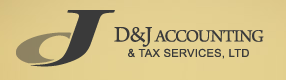What does the logo represent?
Please provide a comprehensive answer to the question based on the webpage screenshot.

The logo of D&J Accounting & Tax Services, Ltd. represents the company's commitment to providing high-quality accounting services, showcasing their experience and reliability in the financial sector.